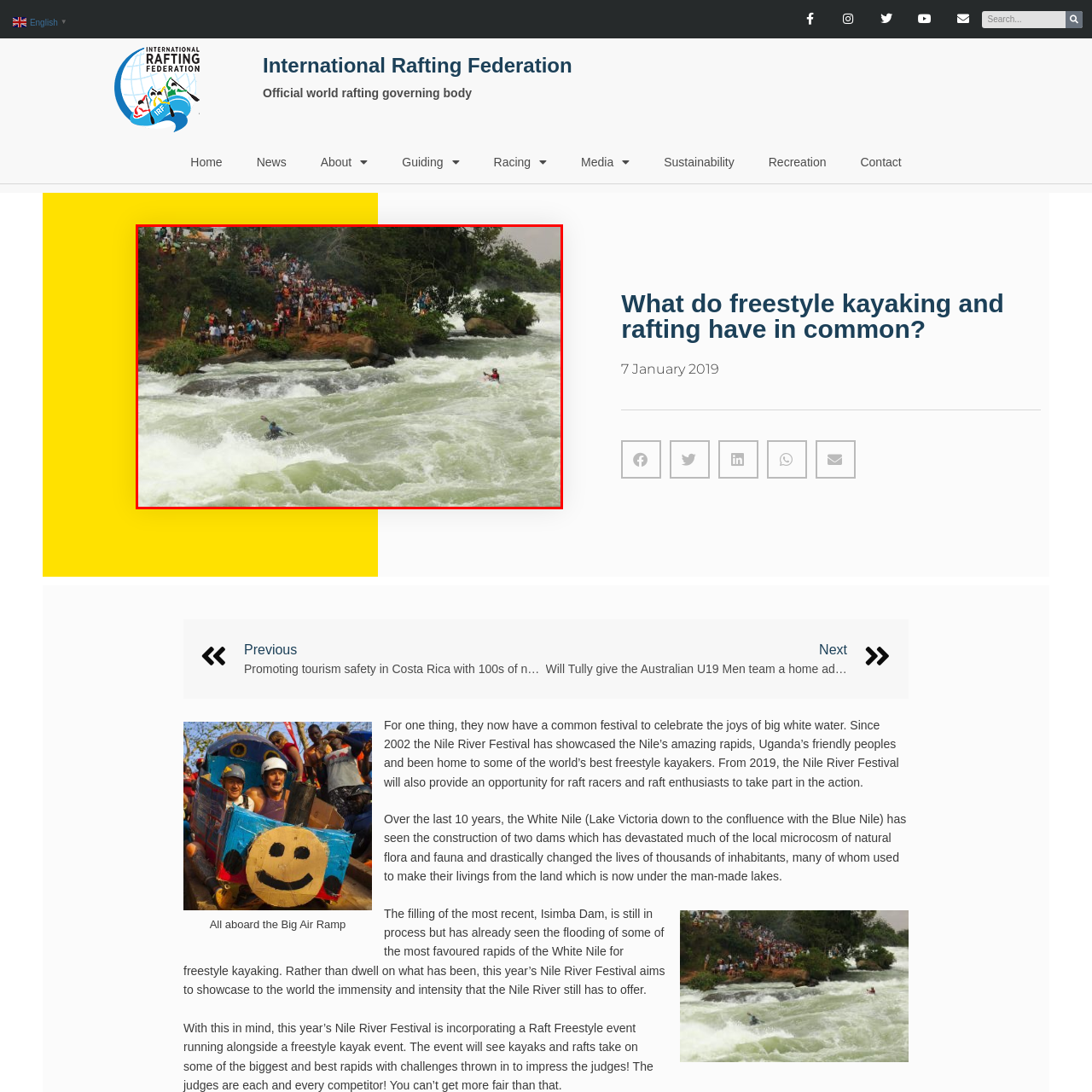What type of event is taking place in the image?
Review the image area surrounded by the red bounding box and give a detailed answer to the question.

The caption describes the scene as 'freestyle kayaking amidst the roaring rapids of the White Nile', which suggests that the event taking place in the image is freestyle kayaking.